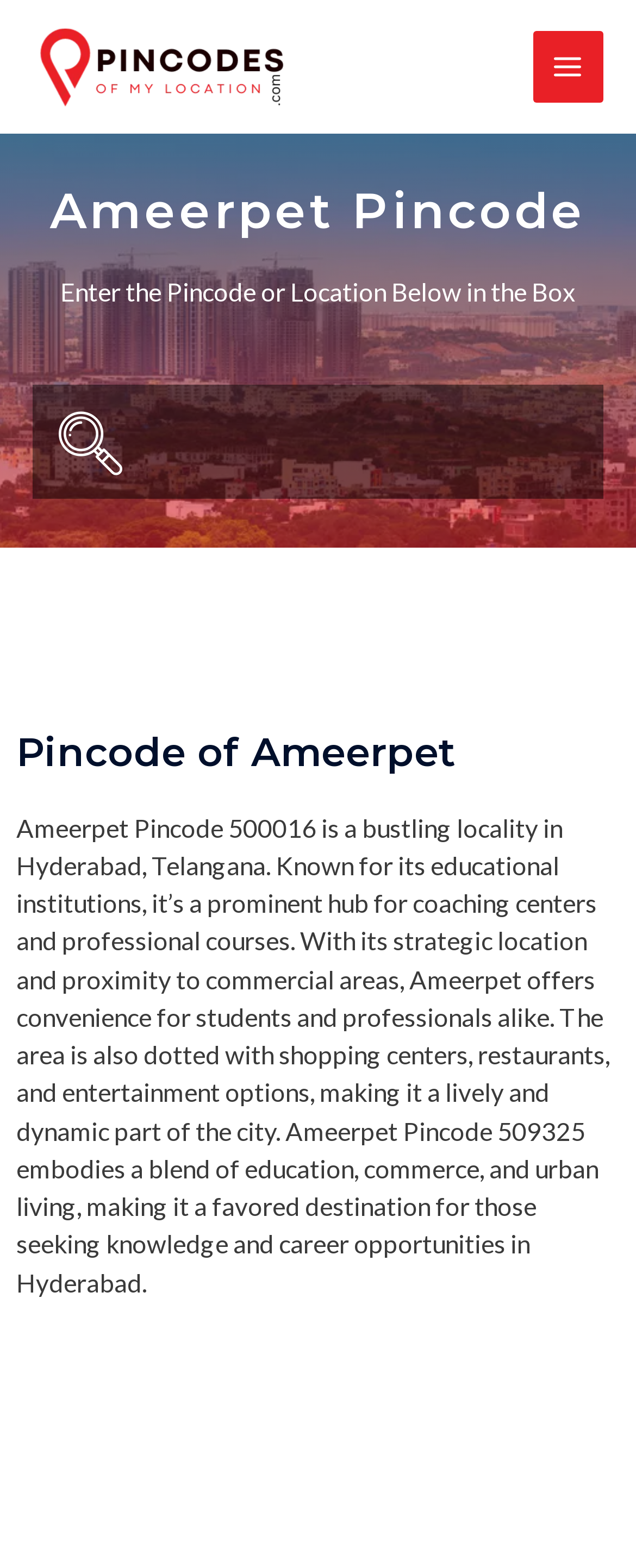Elaborate on the different components and information displayed on the webpage.

The webpage is about exploring the Ameerpet Pincode, providing details and information about the Pincode of Ameerpet. At the top left, there is a link "Pincodes of My Location" accompanied by a small image. On the top right, there is a button labeled "MAIN MENU" with an icon. 

Below the "MAIN MENU" button, there is a heading "Ameerpet Pincode" followed by a static text "Enter the Pincode or Location Below in the Box". 

On the left side, there is another heading "Pincode of Ameerpet" followed by a lengthy static text that describes Ameerpet as a bustling locality in Hyderabad, Telangana, known for its educational institutions, coaching centers, and professional courses. The text also mentions the area's strategic location, shopping centers, restaurants, and entertainment options, making it a lively and dynamic part of the city.